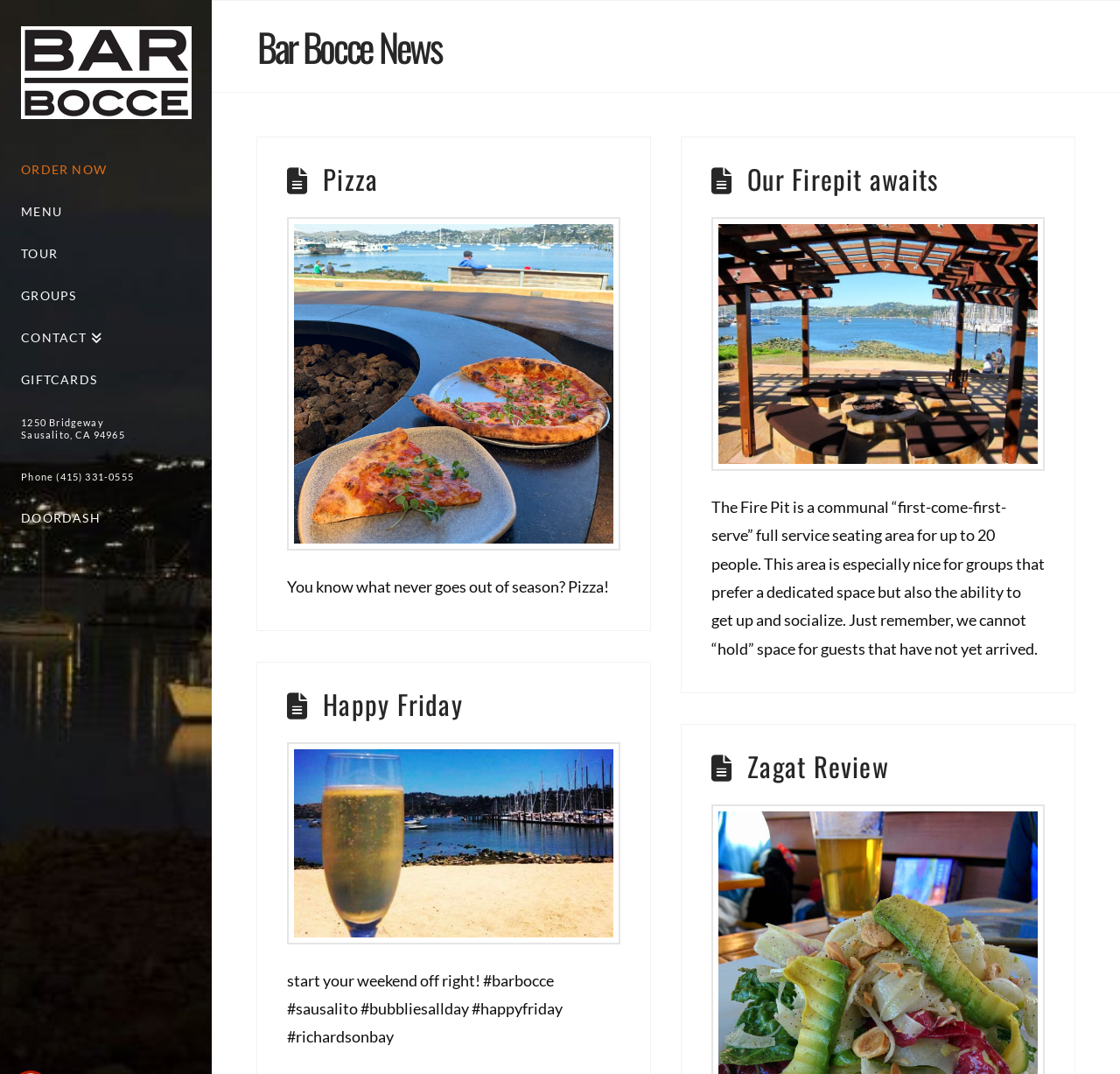What is the address of the restaurant?
From the image, provide a succinct answer in one word or a short phrase.

1250 Bridgeway Sausalito, CA 94965